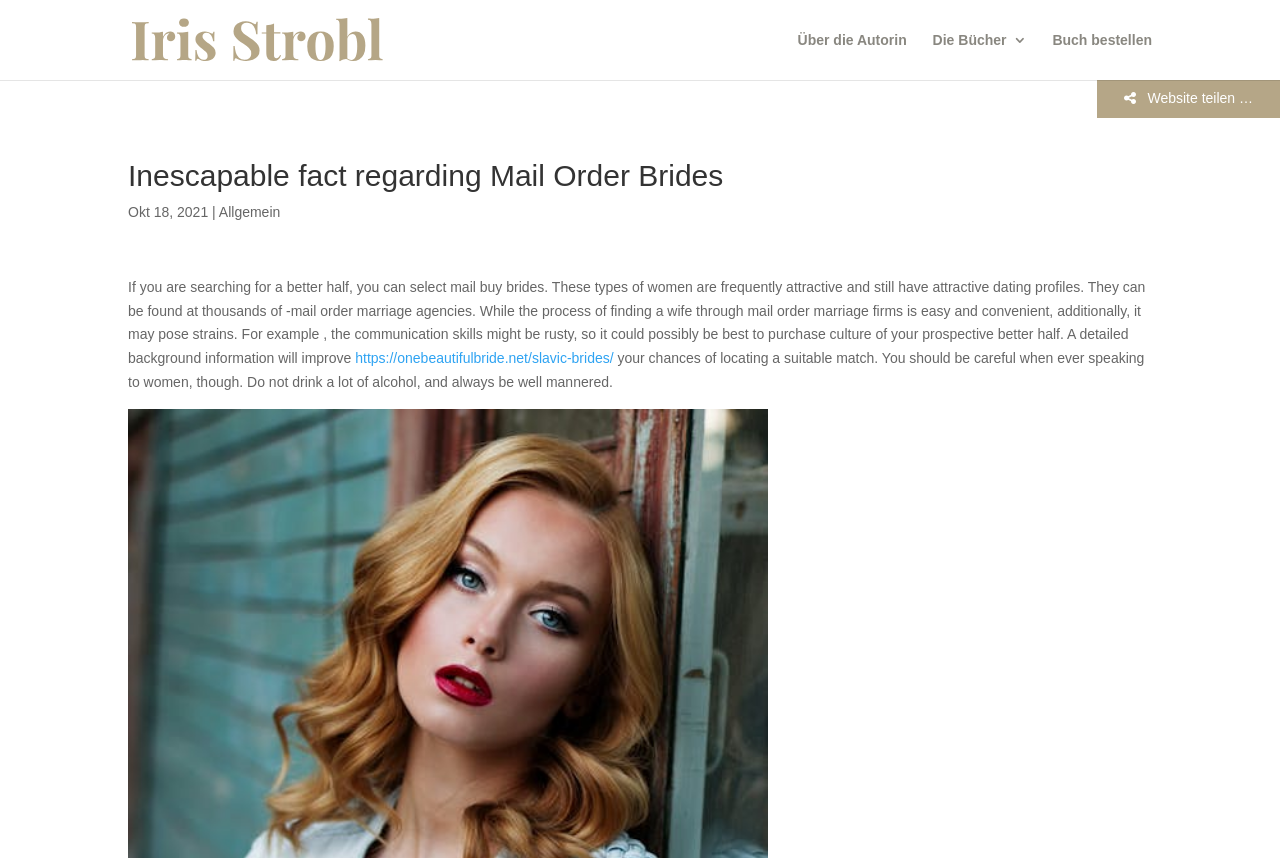What is the topic of the article?
Look at the image and provide a detailed response to the question.

The topic of the article can be inferred from the main heading 'Inescapable fact regarding Mail Order Brides' and the content of the article which discusses mail order brides and their dating profiles.